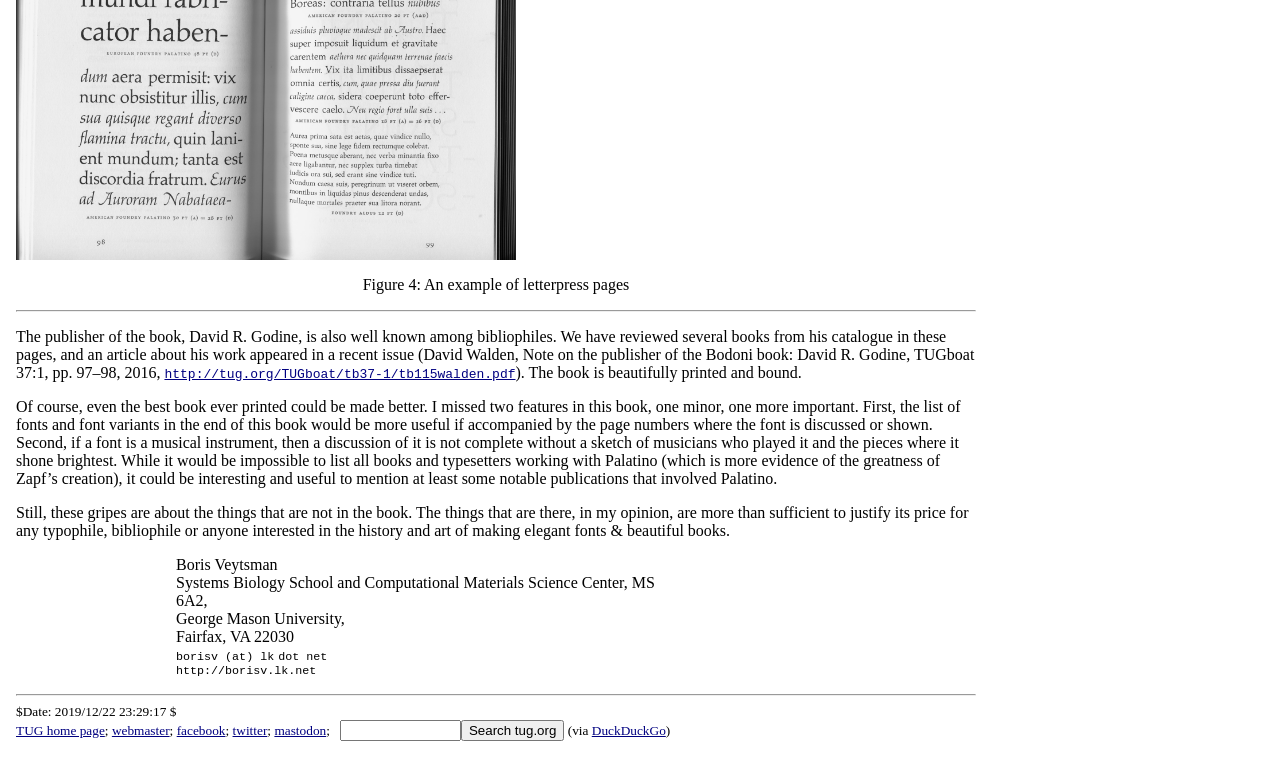Please provide a detailed answer to the question below by examining the image:
Who is the author of the article?

The author of the article is mentioned at the end of the article, where it says 'Boris Veytsman' followed by the author's affiliation and contact information.